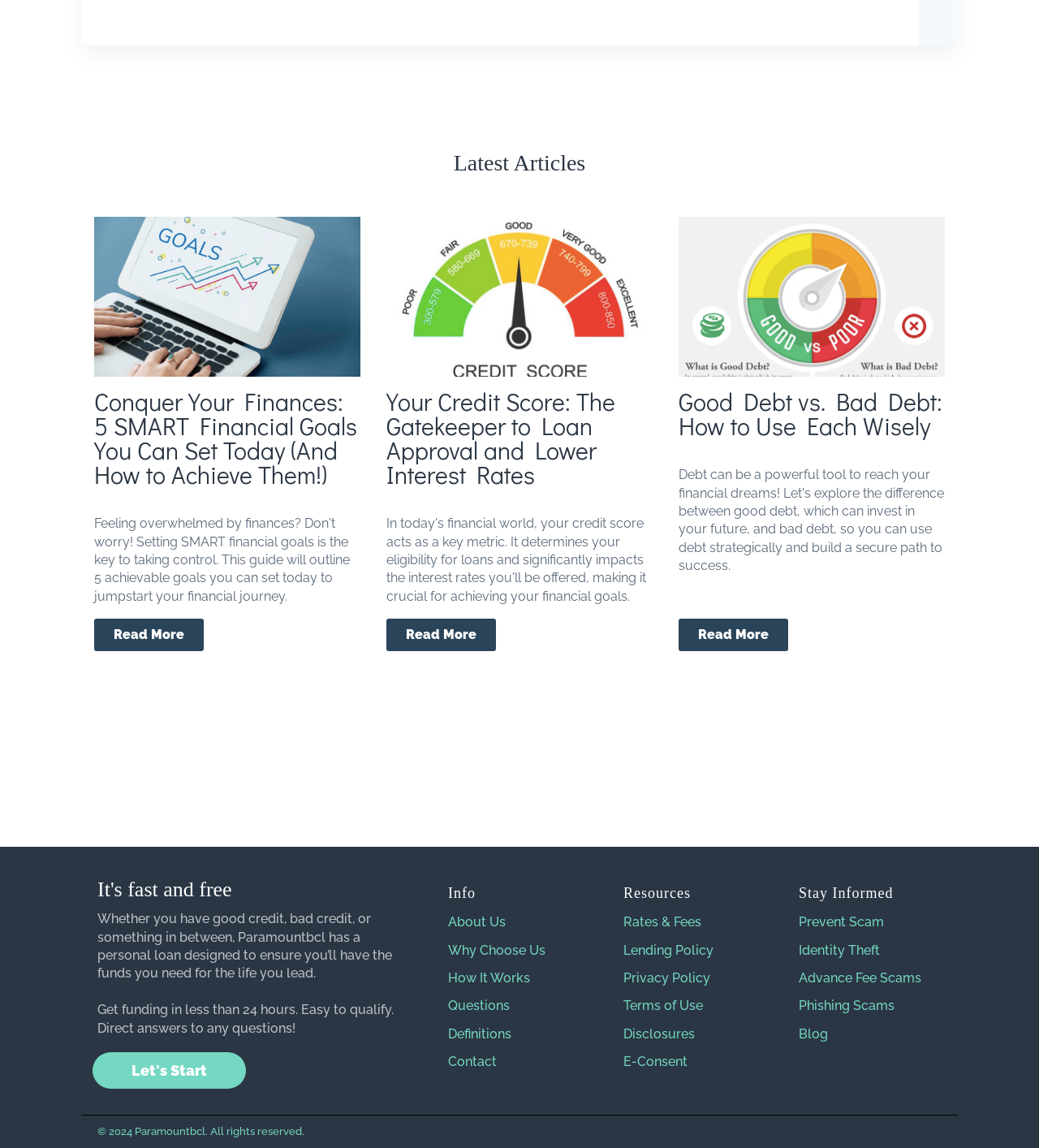Locate the bounding box coordinates of the UI element described by: "Magazine de l'Afrique". Provide the coordinates as four float numbers between 0 and 1, formatted as [left, top, right, bottom].

None